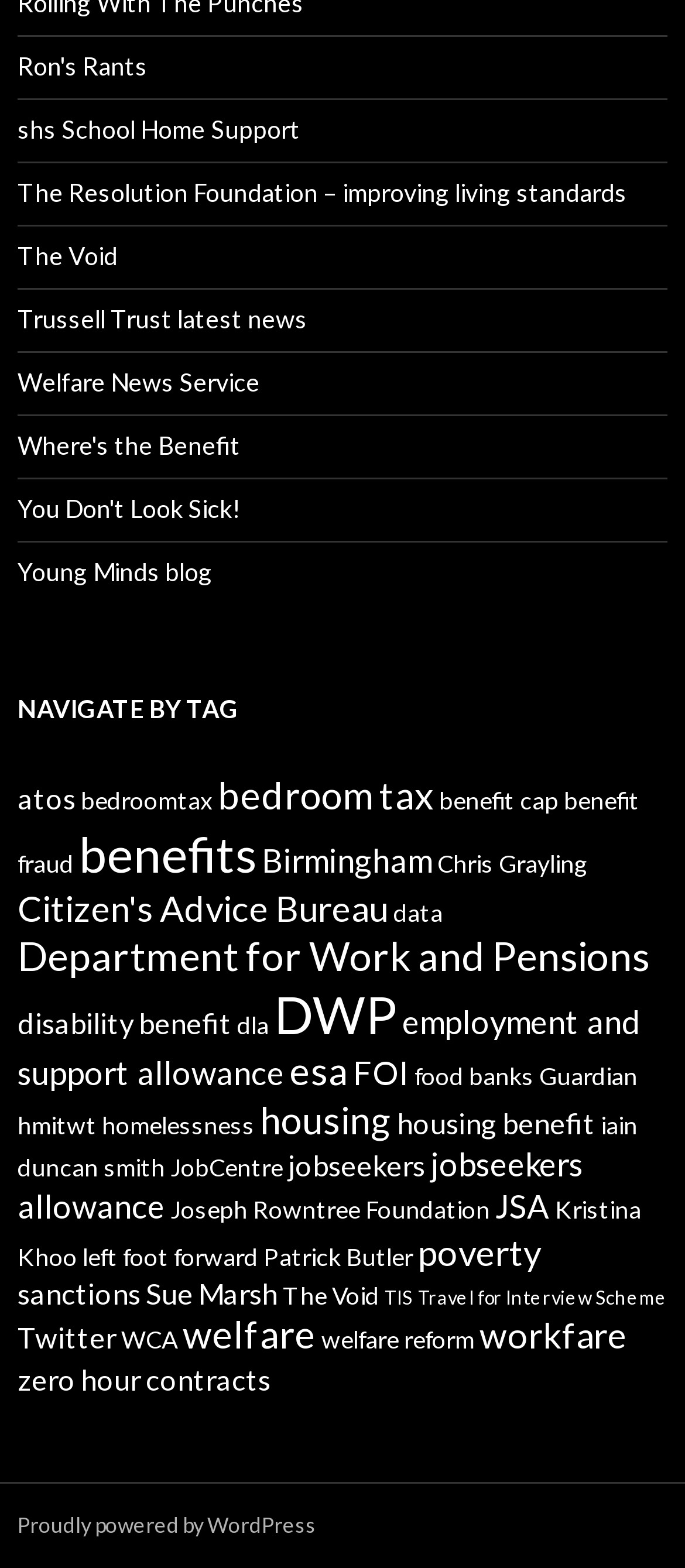Identify the bounding box coordinates for the element that needs to be clicked to fulfill this instruction: "Click on 'Ron's Rants'". Provide the coordinates in the format of four float numbers between 0 and 1: [left, top, right, bottom].

[0.026, 0.032, 0.215, 0.052]